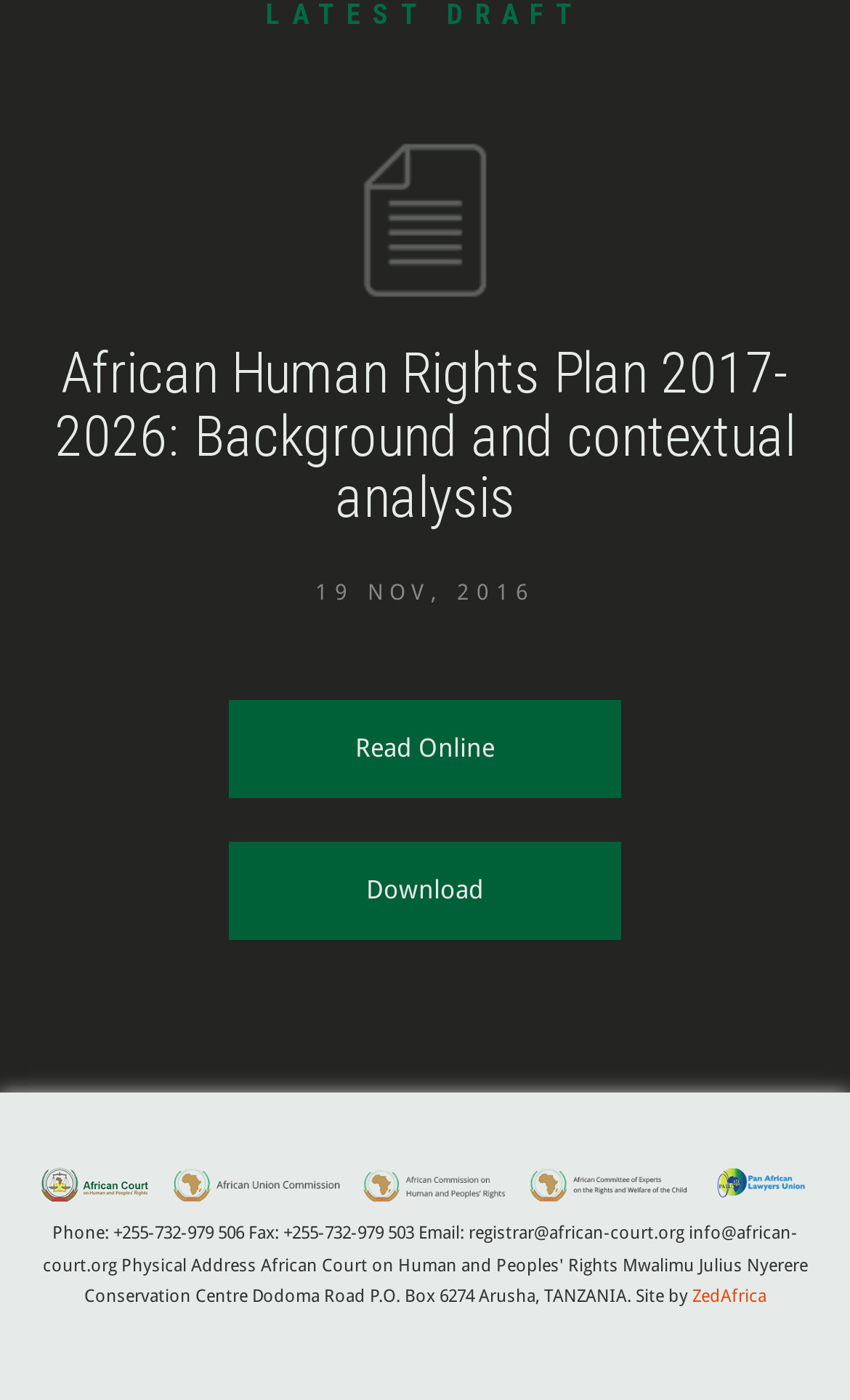What is the date of the publication?
By examining the image, provide a one-word or phrase answer.

19 NOV, 2016